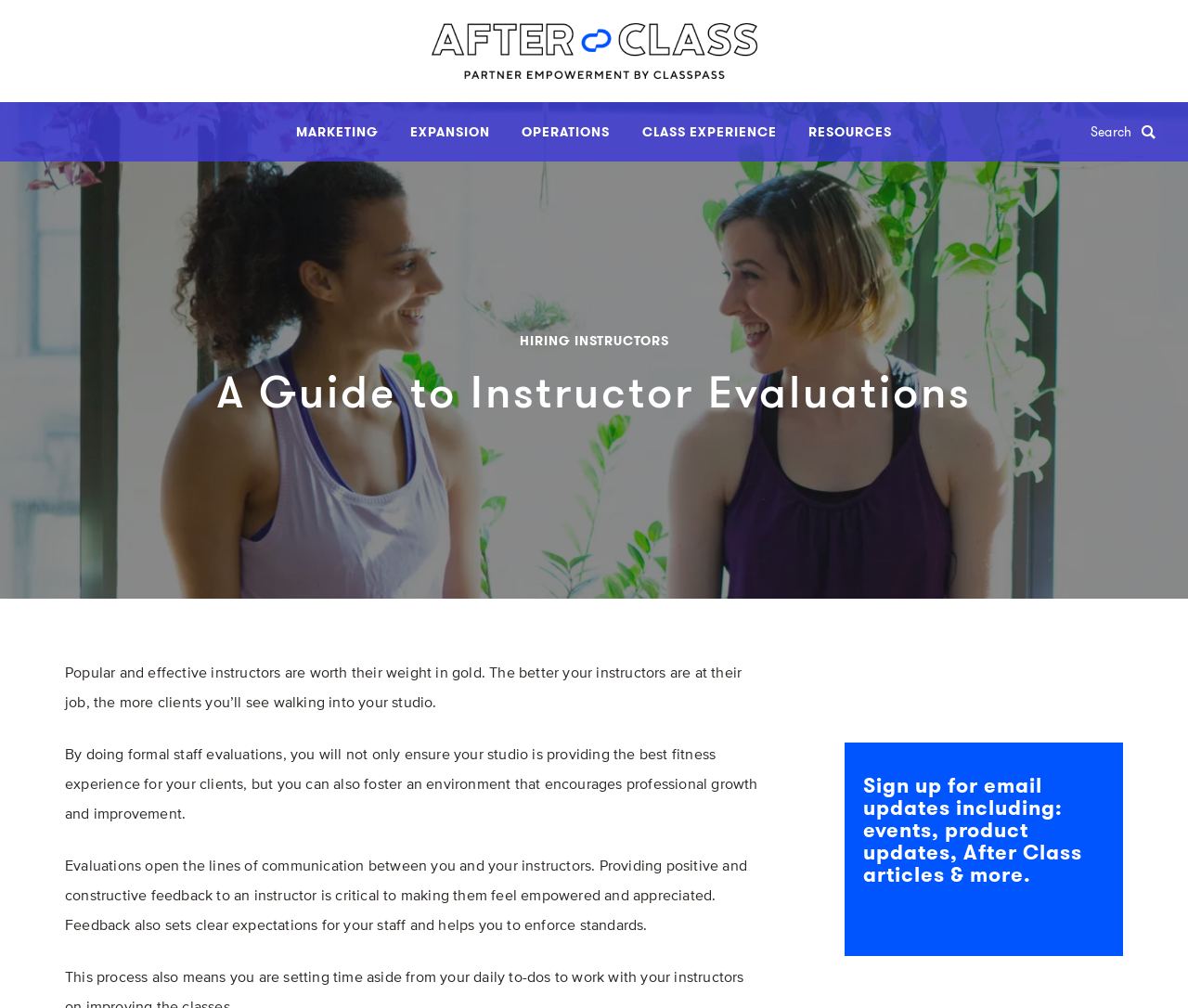Pinpoint the bounding box coordinates of the clickable element needed to complete the instruction: "List My Business". The coordinates should be provided as four float numbers between 0 and 1: [left, top, right, bottom].

[0.622, 0.018, 0.751, 0.045]